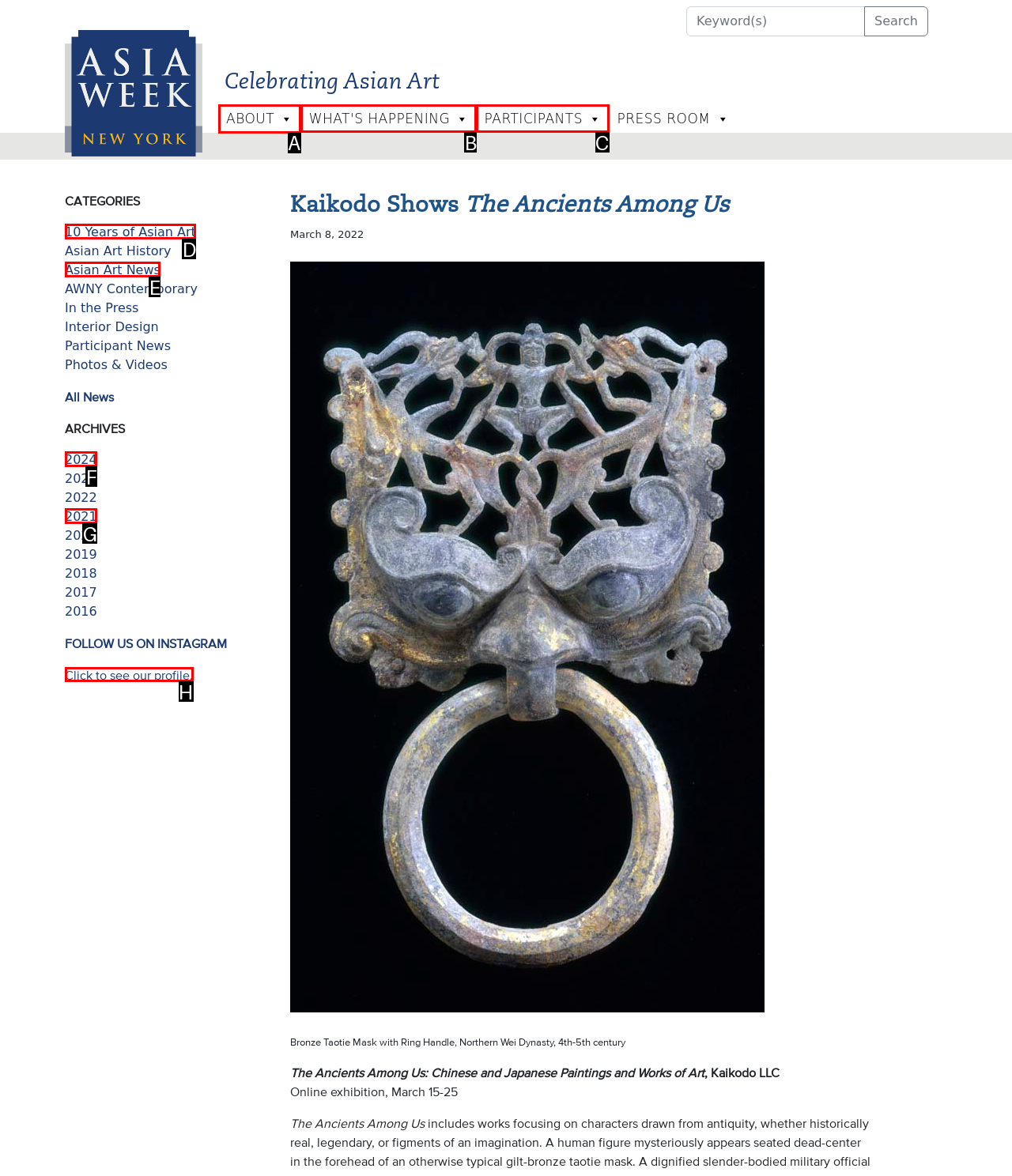Given the task: Learn about Kaikodo, tell me which HTML element to click on.
Answer with the letter of the correct option from the given choices.

A